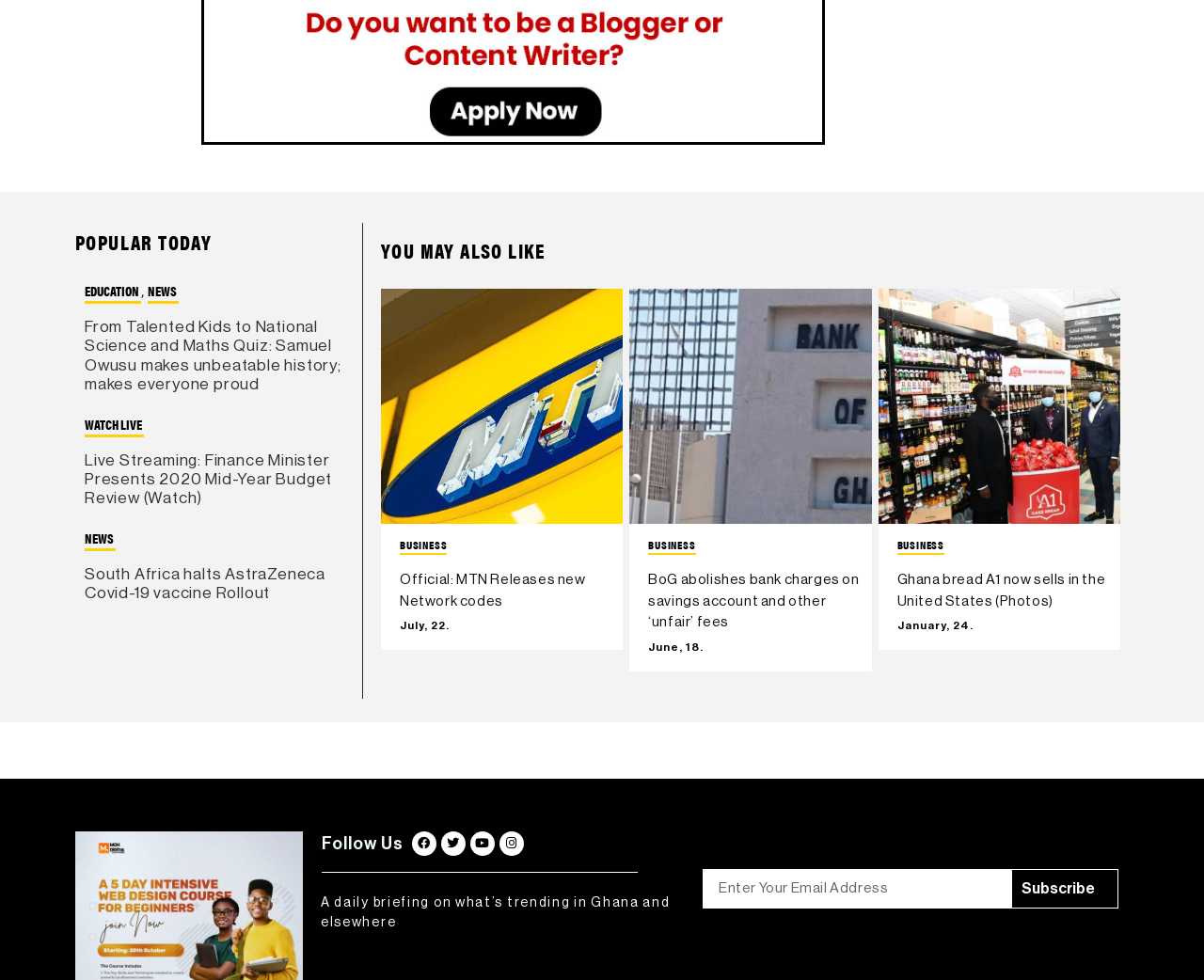Identify the bounding box coordinates for the region to click in order to carry out this instruction: "Watch the live streaming of the Finance Minister". Provide the coordinates using four float numbers between 0 and 1, formatted as [left, top, right, bottom].

[0.07, 0.461, 0.276, 0.517]